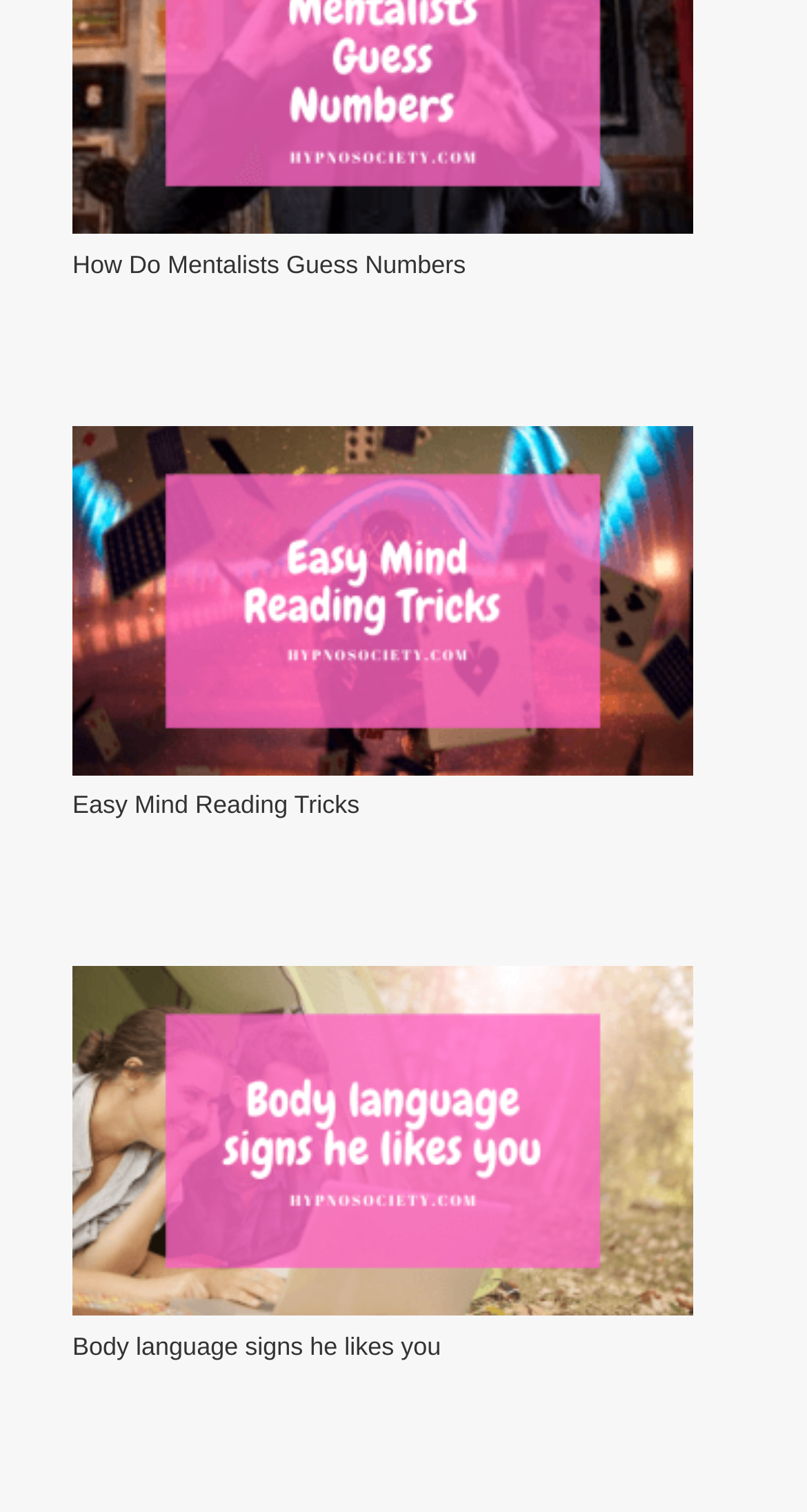What is the topic of the last link on the webpage?
Respond to the question with a well-detailed and thorough answer.

The last link on the webpage has the text 'Body language signs he likes you', which suggests that the topic of this link is related to body language and its signs.